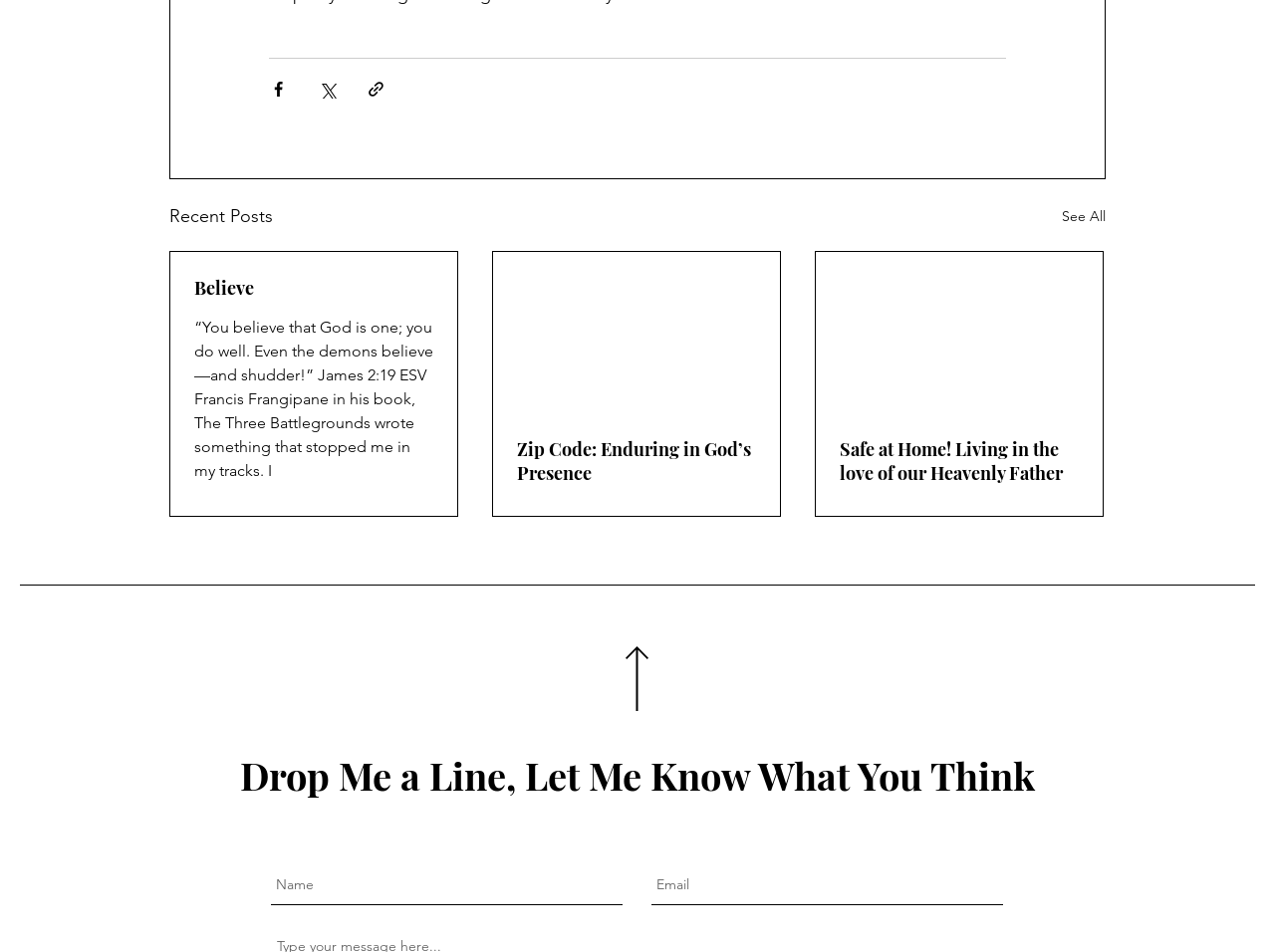Based on the provided description, "aria-label="Name" name="name" placeholder="Name"", find the bounding box of the corresponding UI element in the screenshot.

[0.212, 0.909, 0.488, 0.951]